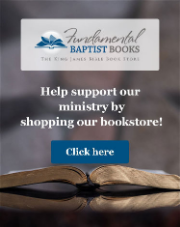What is the purpose of the blue button?
Give a detailed and exhaustive answer to the question.

The purpose of the blue button is to invite users to engage further because the caption states that the button has the phrase 'Click here' and is prominent, indicating that it is a call to action for visitors to explore the bookstore.